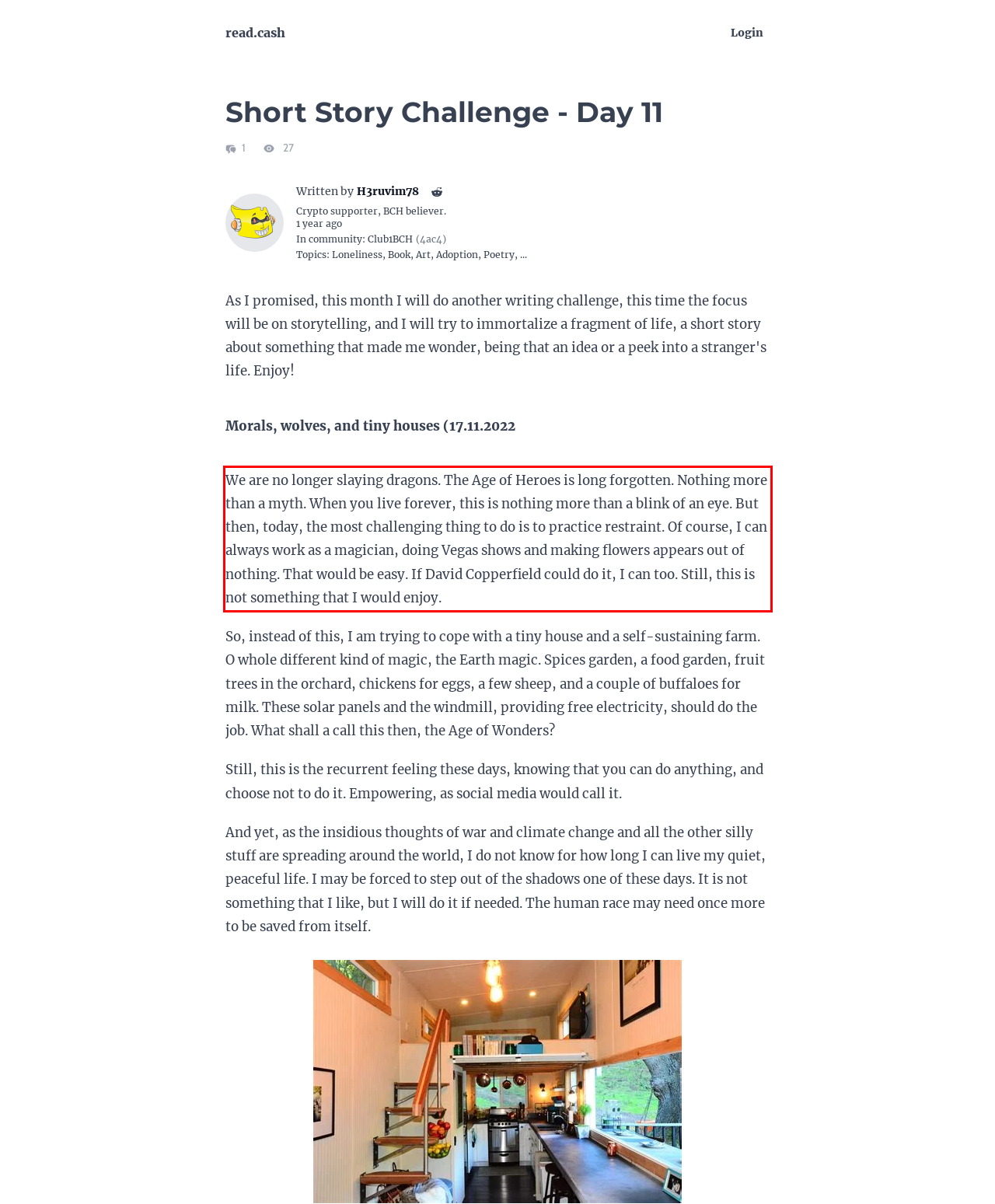You are provided with a screenshot of a webpage containing a red bounding box. Please extract the text enclosed by this red bounding box.

We are no longer slaying dragons. The Age of Heroes is long forgotten. Nothing more than a myth. When you live forever, this is nothing more than a blink of an eye. But then, today, the most challenging thing to do is to practice restraint. Of course, I can always work as a magician, doing Vegas shows and making flowers appears out of nothing. That would be easy. If David Copperfield could do it, I can too. Still, this is not something that I would enjoy.